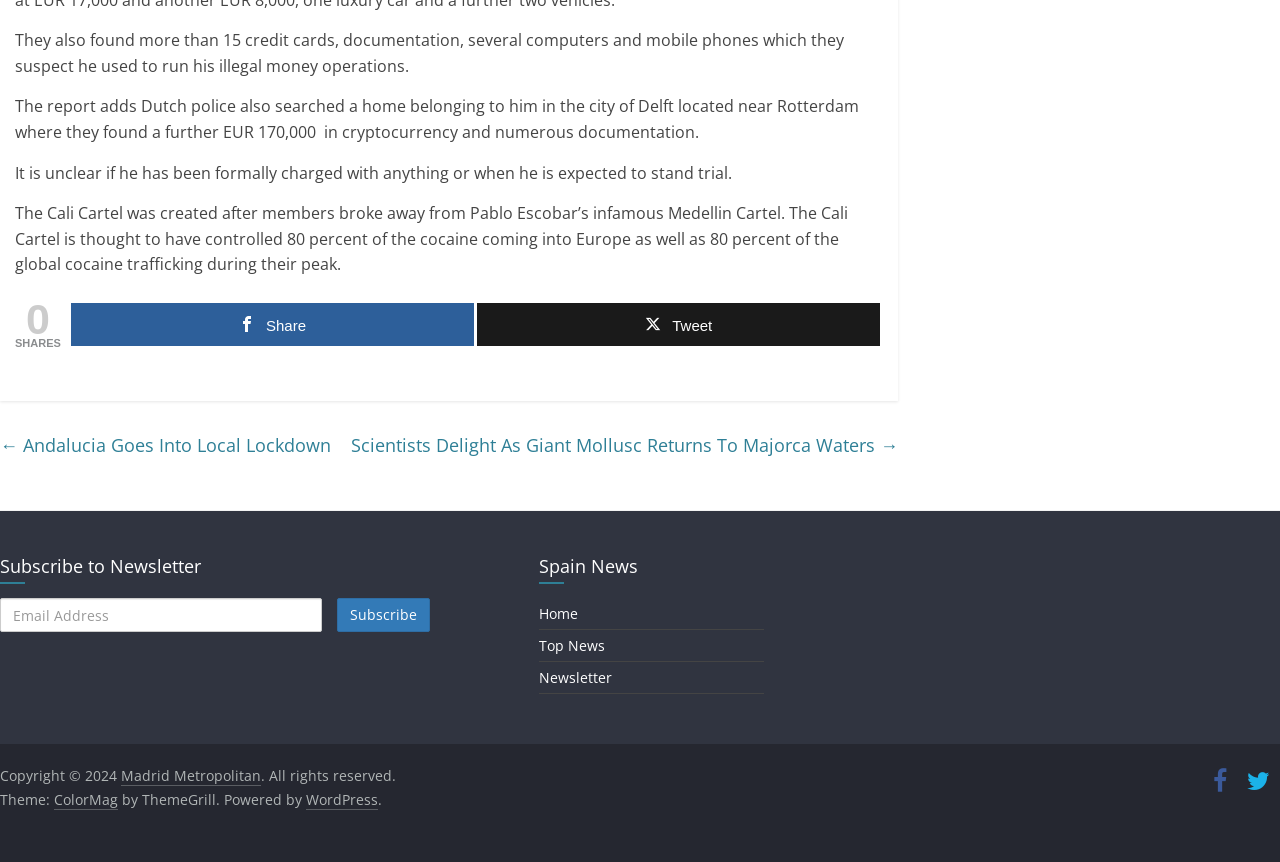Determine the bounding box coordinates for the HTML element mentioned in the following description: "name="fld_8690667" value="Subscribe"". The coordinates should be a list of four floats ranging from 0 to 1, represented as [left, top, right, bottom].

[0.263, 0.694, 0.336, 0.734]